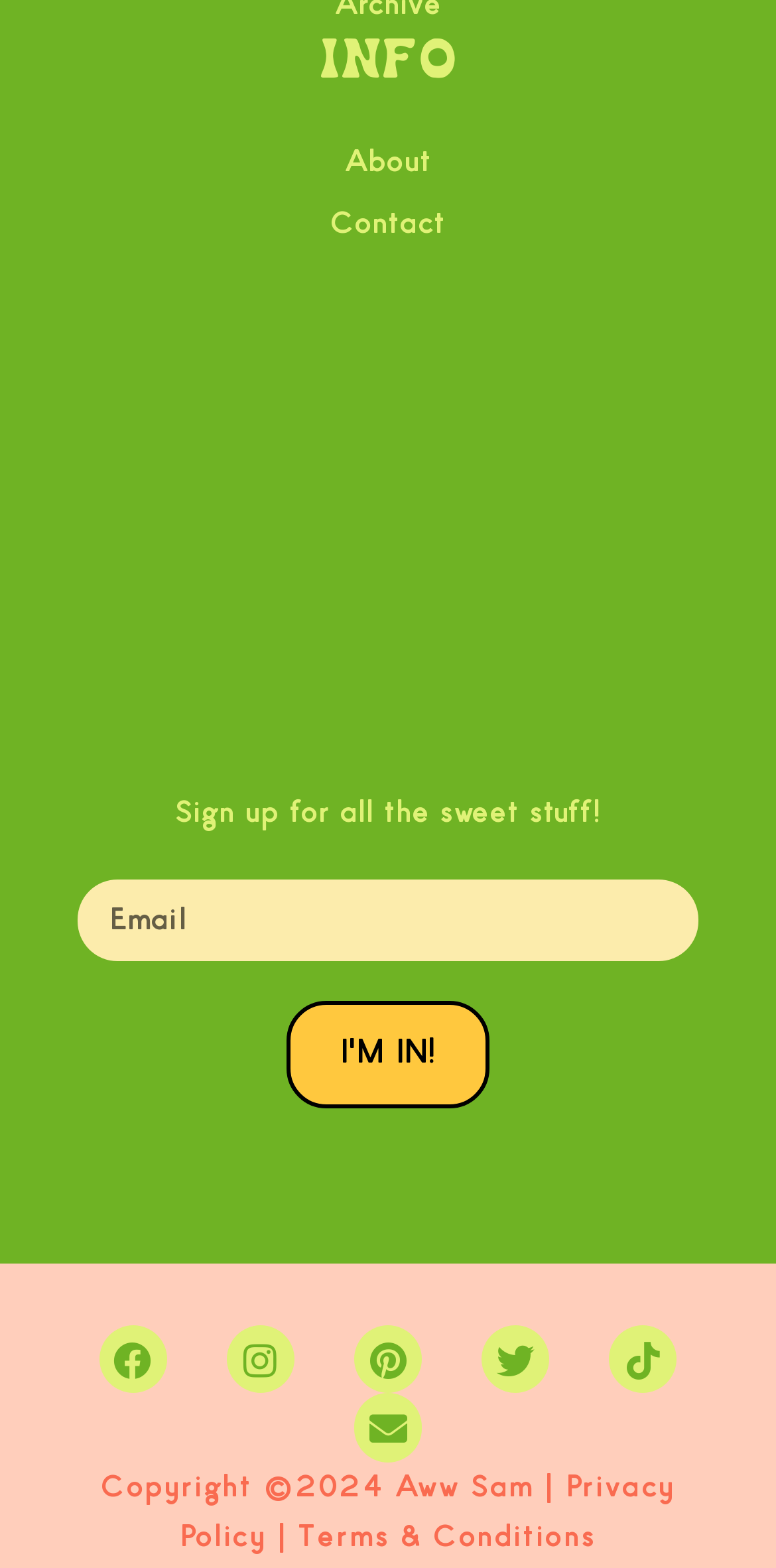What are the two links available in the footer?
Based on the image, provide a one-word or brief-phrase response.

Privacy Policy and Terms & Conditions